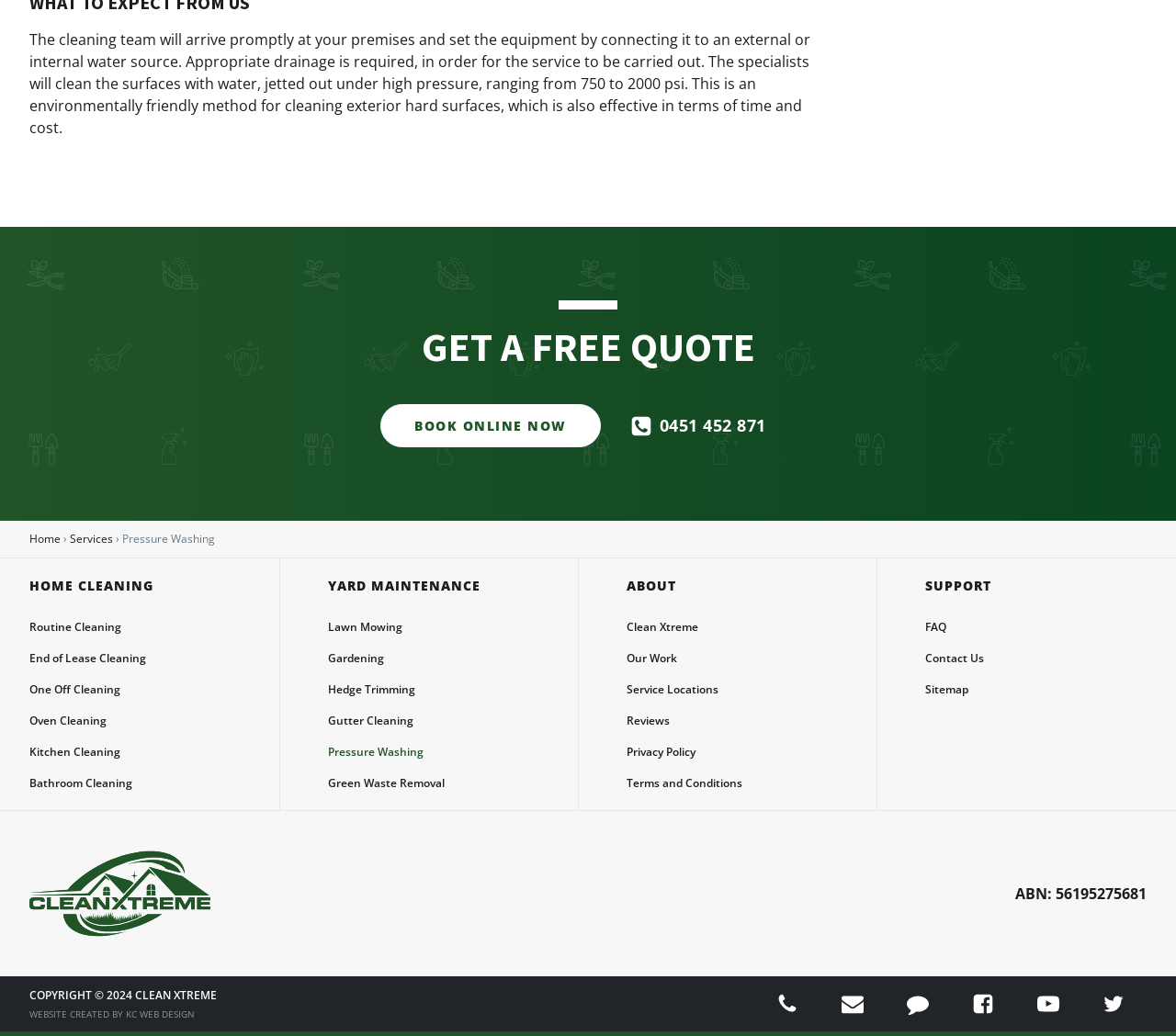Please mark the bounding box coordinates of the area that should be clicked to carry out the instruction: "Go to the home page".

[0.025, 0.513, 0.052, 0.528]